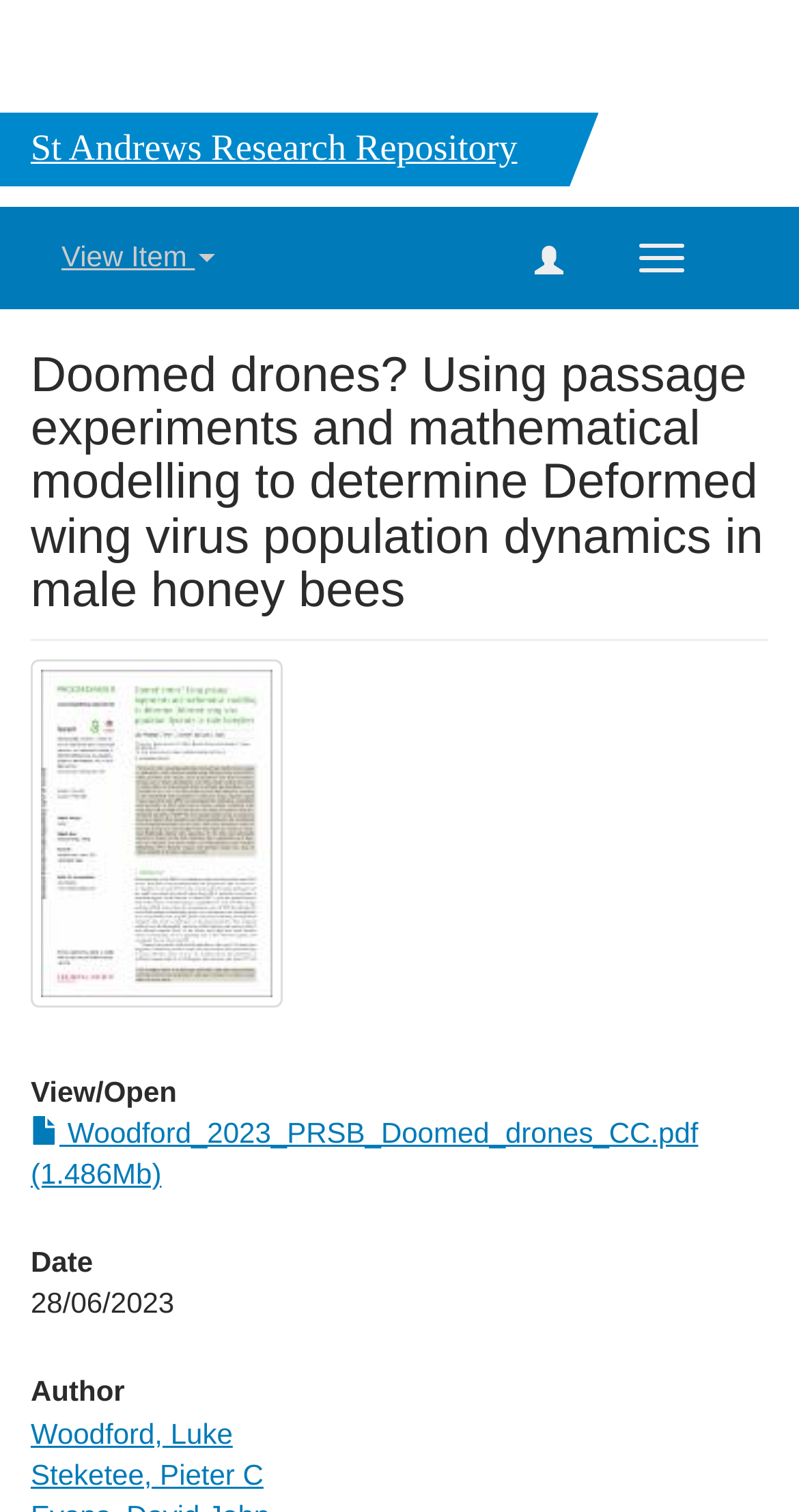Please give a short response to the question using one word or a phrase:
What is the file size of the PDF?

1.486Mb